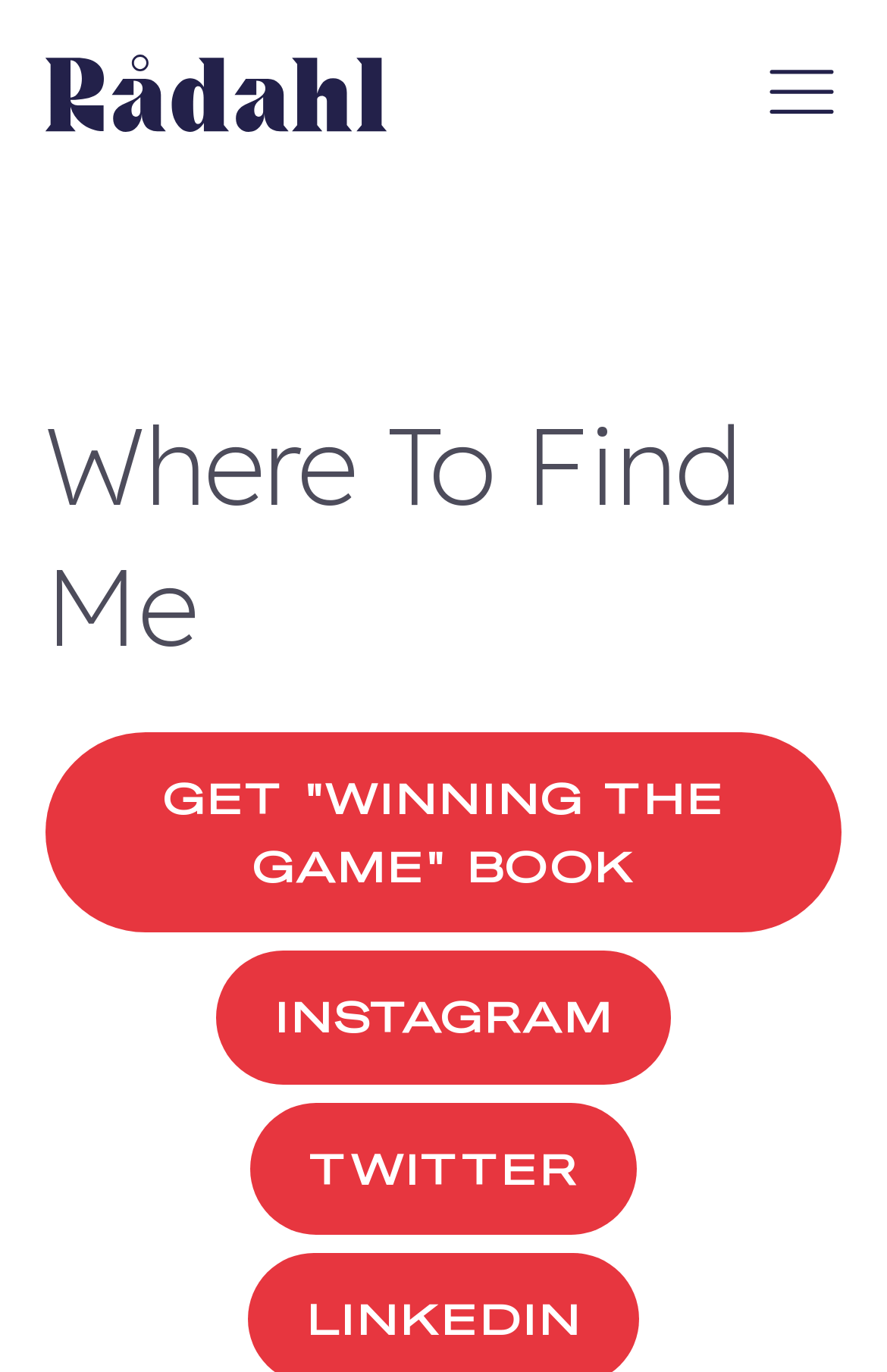Detail the features and information presented on the webpage.

The webpage is titled "Where to find me - Alexander Rådahl" and appears to be a personal website or blog. At the top left corner, there is a logo of "Radahl.no" which is a clickable link. Next to the logo, there is a menu icon represented by an SVG element.

Below the logo, there is a prominent heading that reads "Where To Find Me". This heading takes up a significant portion of the page, spanning from the left edge to the right edge.

Further down, there is a call-to-action link that reads "GET 'WINNING THE GAME' BOOK", which is centered on the page. Below this link, there are two social media links, "INSTAGRAM" and "TWITTER", positioned side by side, with the Instagram link on the left and the Twitter link on the right. These social media links are located near the bottom of the page.

The webpage also mentions a free workbook that can help create a plan for CRO success, but this content is not directly visible on the page. It is likely that this workbook is related to the "WINNING THE GAME" book mentioned on the page.